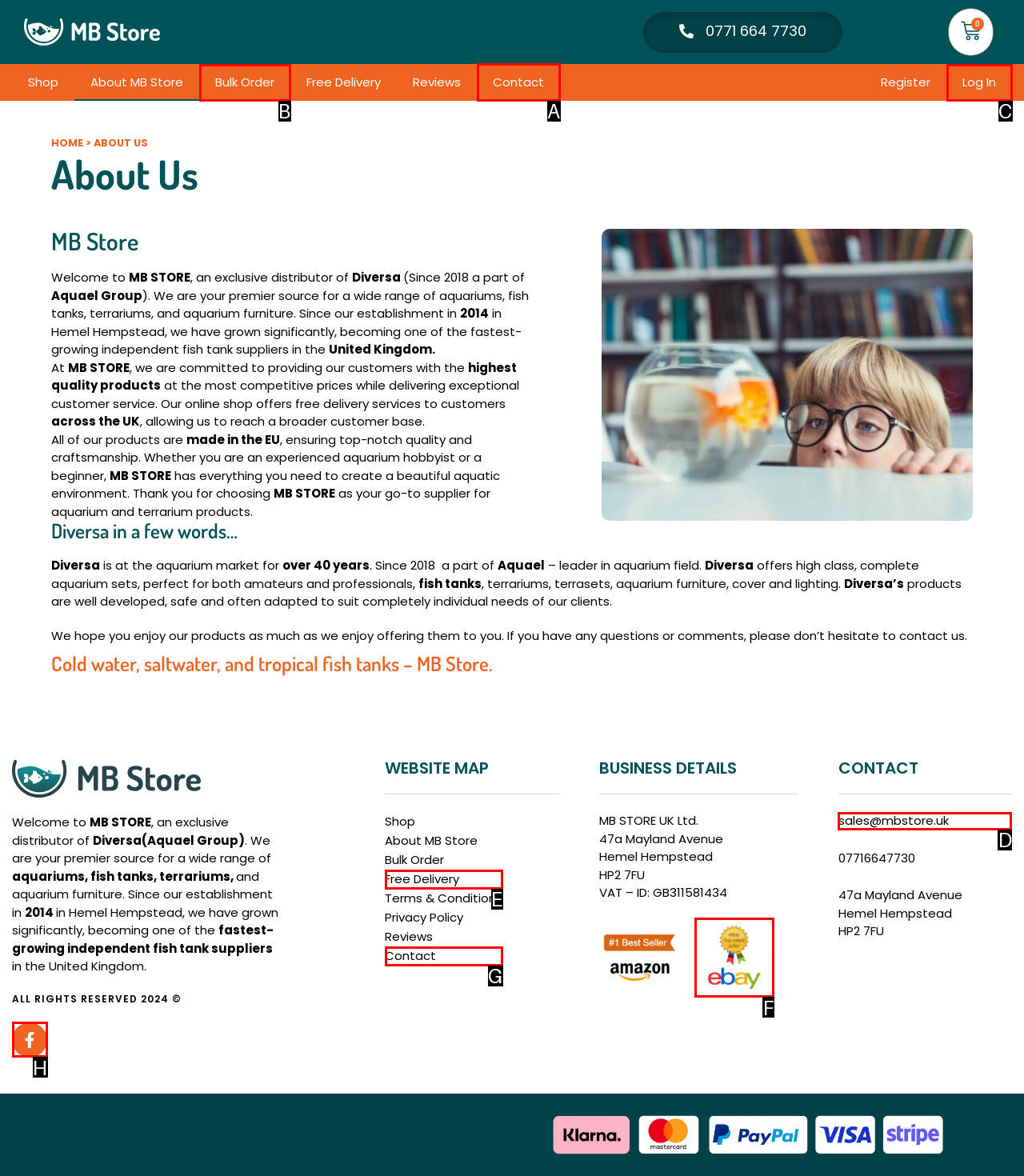From the given options, tell me which letter should be clicked to complete this task: Contact MB Store
Answer with the letter only.

A